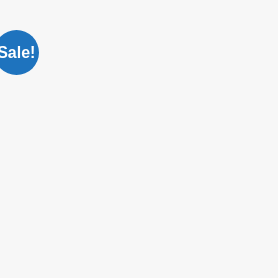Explain in detail what you see in the image.

The image showcases a prominent "Sale!" label, highlighted in a vibrant blue circular badge. Positioned against a muted backdrop, this eye-catching element draws attention, signaling special pricing or promotional offers. This type of design is typically used in marketing contexts to encourage customers to take advantage of discounted products, providing an immediate visual cue that something significant is on sale. The simplicity of the label enhances its effectiveness, making it easily recognizable and compelling for potential buyers browsing fire equipment and accessories.